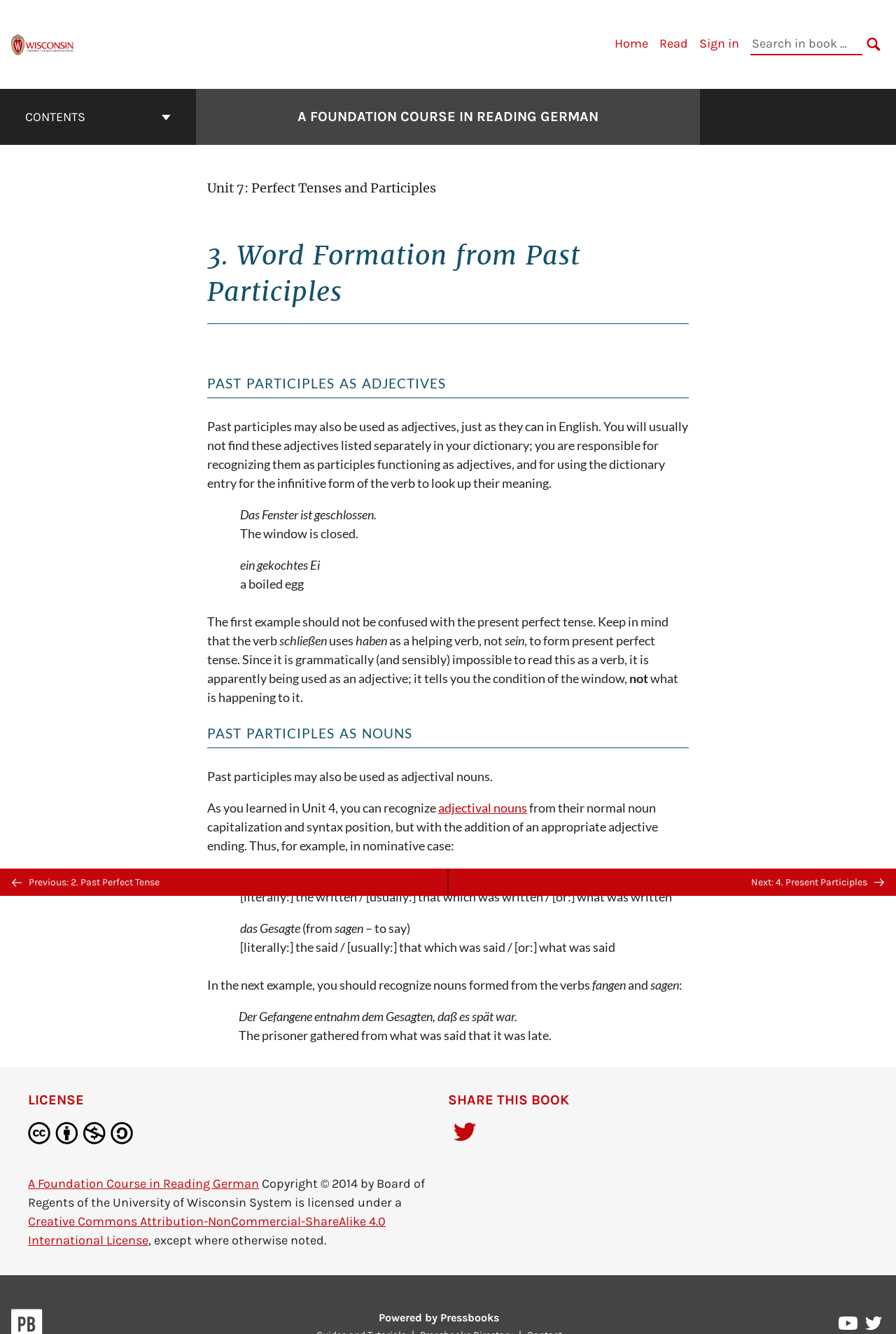Detail the various sections and features of the webpage.

This webpage is a chapter from a foundation course in reading German, specifically focusing on word formation from past participles. At the top, there is a logo for the University of Wisconsin Pressbooks and a primary navigation menu with links to "Home", "Read", and "Sign in". A search bar is also located at the top right corner.

Below the navigation menu, there is a book contents navigation section with a button labeled "CONTENTS" and a link to the cover page of the book. The main content area is divided into several sections, each with a heading and descriptive text. The first section is titled "3. Word Formation from Past Participles" and provides an introduction to the topic.

The following sections explain how past participles can be used as adjectives and nouns in German, with examples and translations provided. There are several paragraphs of text, each with a heading and explanatory text, as well as examples of German sentences with their English translations.

At the bottom of the page, there are navigation links to the previous and next chapters, as well as a "BACK TO TOP" button. Additionally, there is a section with licensing information, including a Creative Commons license icon and a statement about the copyright and licensing terms.

On the right side of the page, there is a "SHARE THIS BOOK" section with links to share the book on Twitter and a statement about the book being powered by Pressbooks.